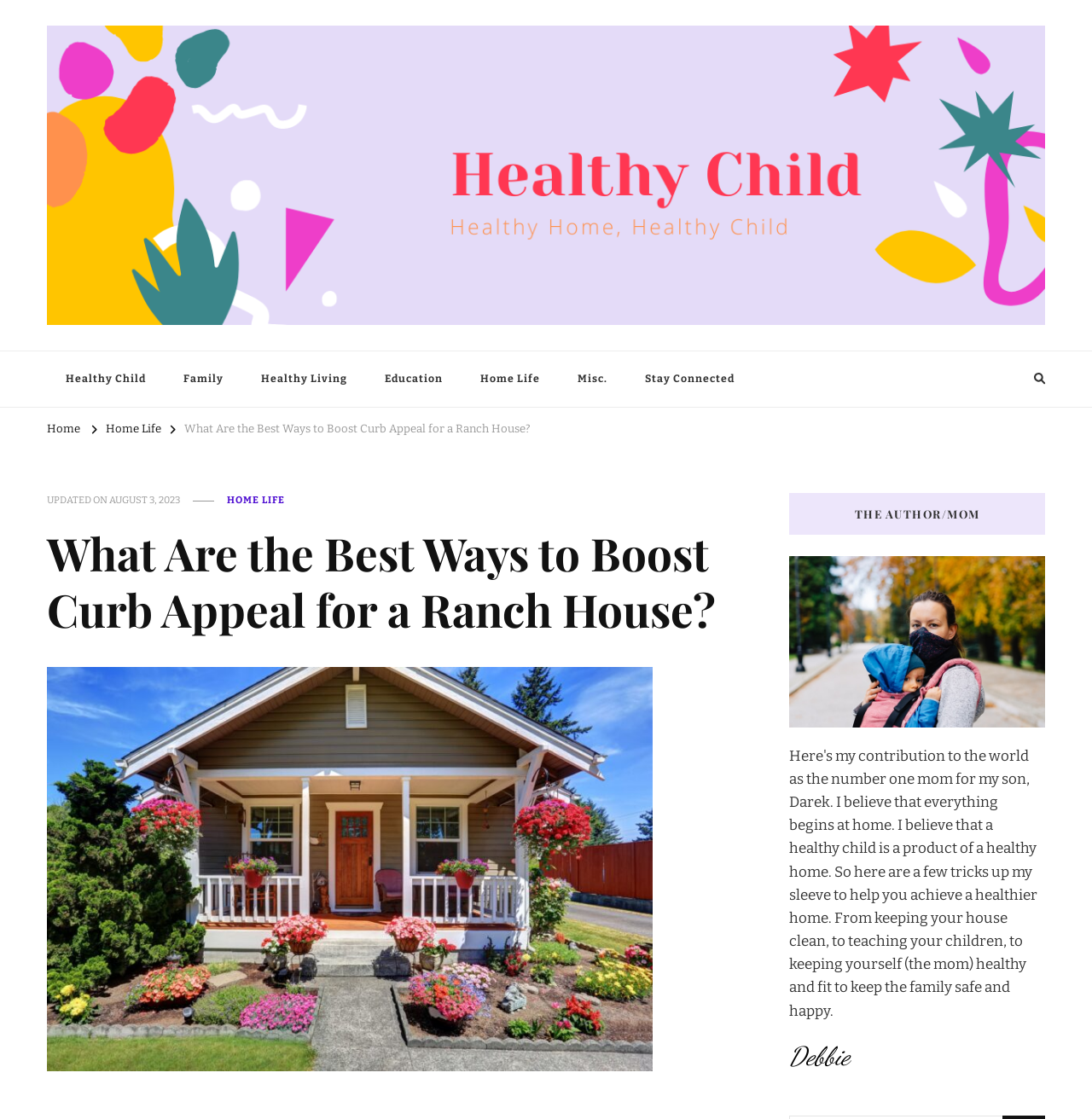Determine the bounding box coordinates of the clickable element necessary to fulfill the instruction: "Click the 'Healthy Child' link at the top left". Provide the coordinates as four float numbers within the 0 to 1 range, i.e., [left, top, right, bottom].

[0.043, 0.023, 0.957, 0.29]